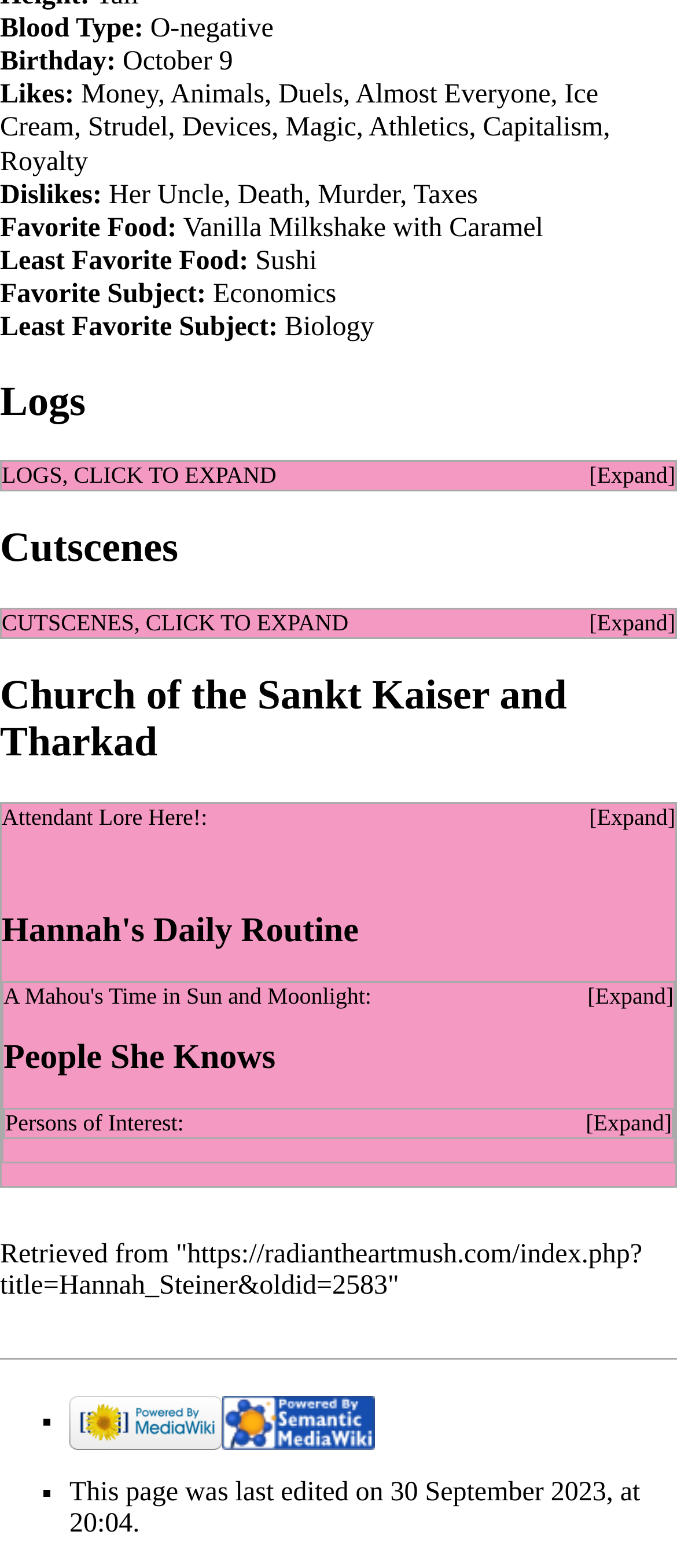Answer in one word or a short phrase: 
When was this webpage last edited?

30 September 2023, at 20:04